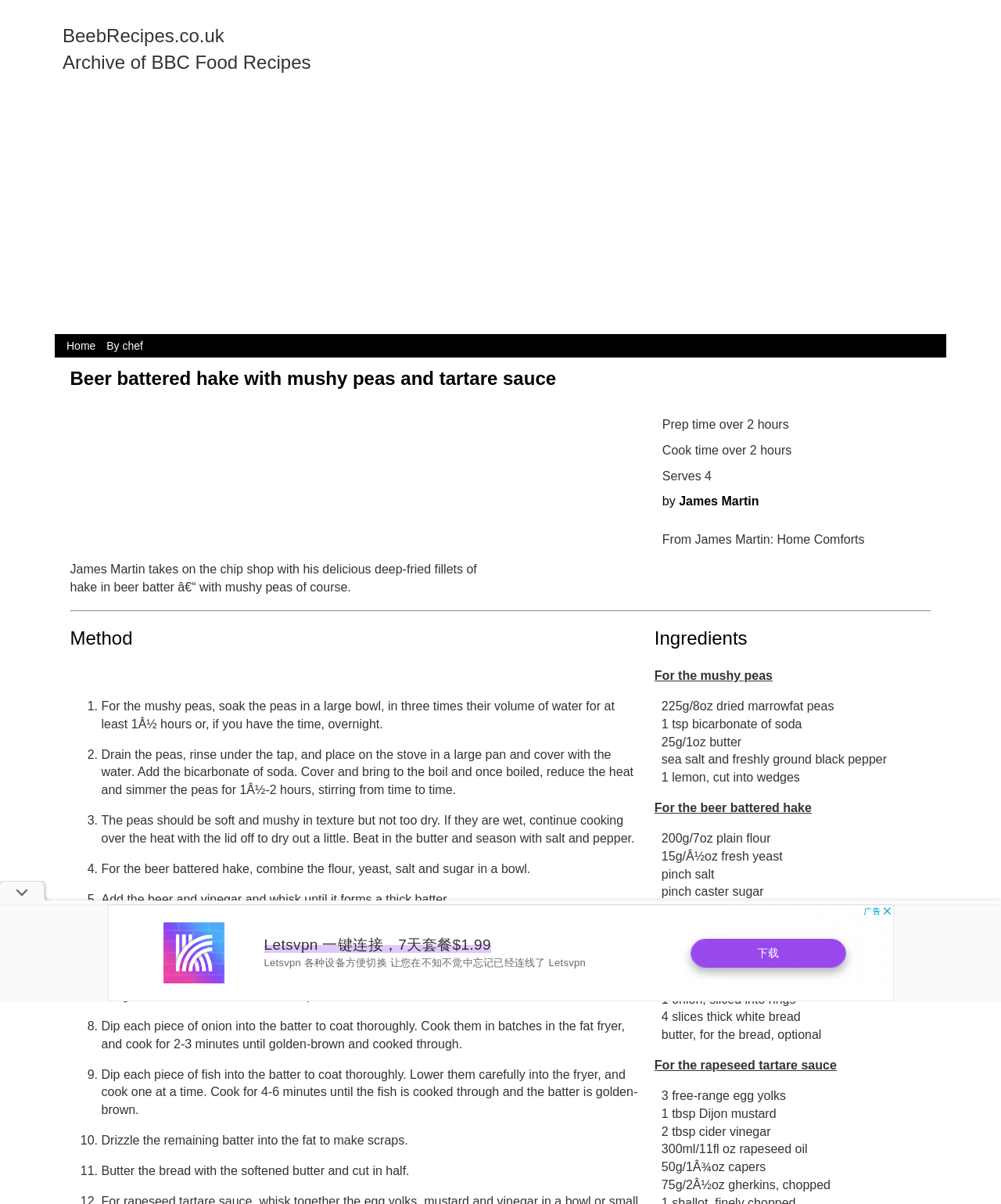Provide the bounding box coordinates of the HTML element described as: "By chef". The bounding box coordinates should be four float numbers between 0 and 1, i.e., [left, top, right, bottom].

[0.103, 0.282, 0.147, 0.292]